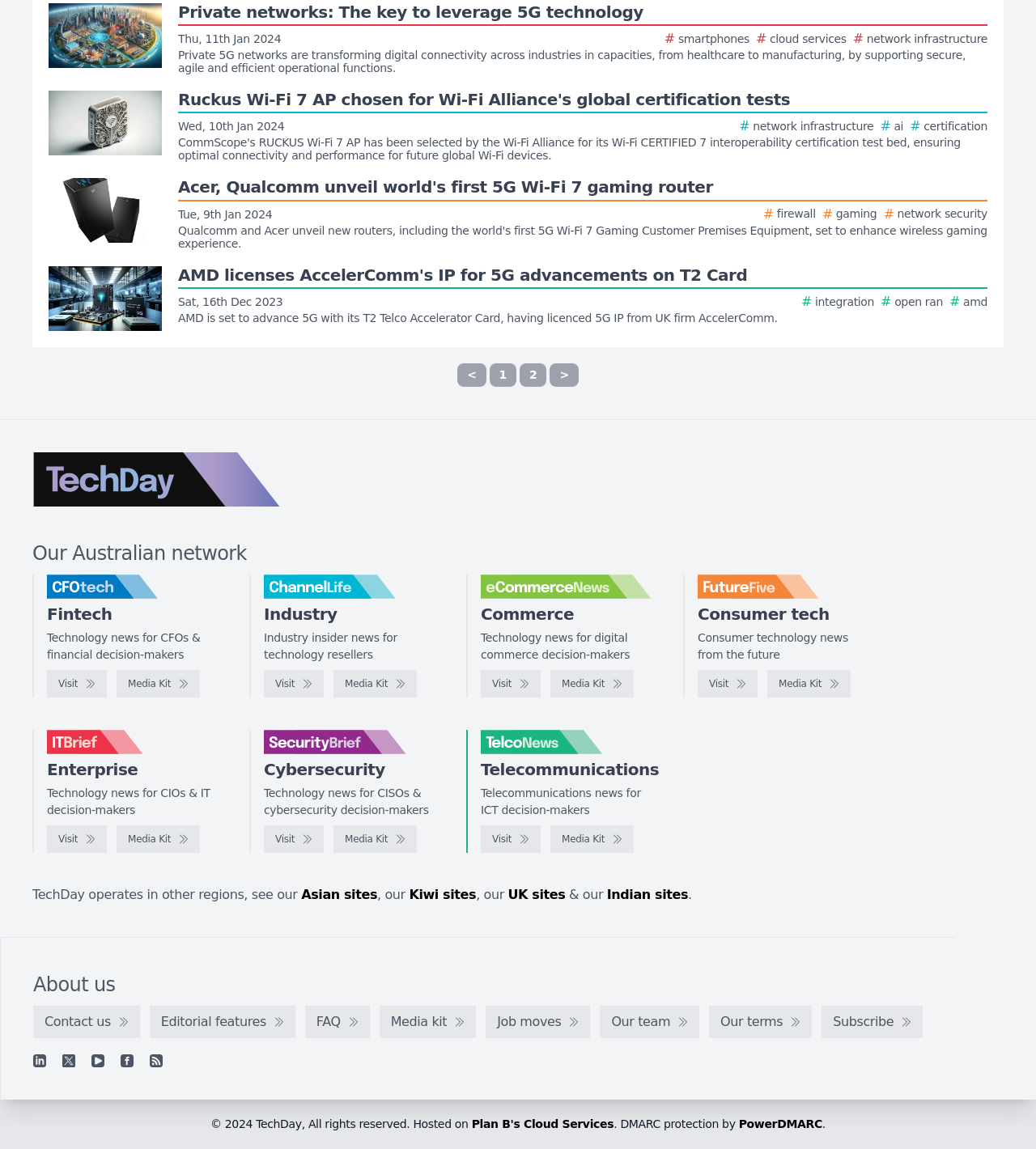Please examine the image and answer the question with a detailed explanation:
What is the name of the logo at the top left corner of the webpage?

I can see an image at the top left corner of the webpage with the text 'TechDay' next to it, which suggests that the logo is for TechDay.